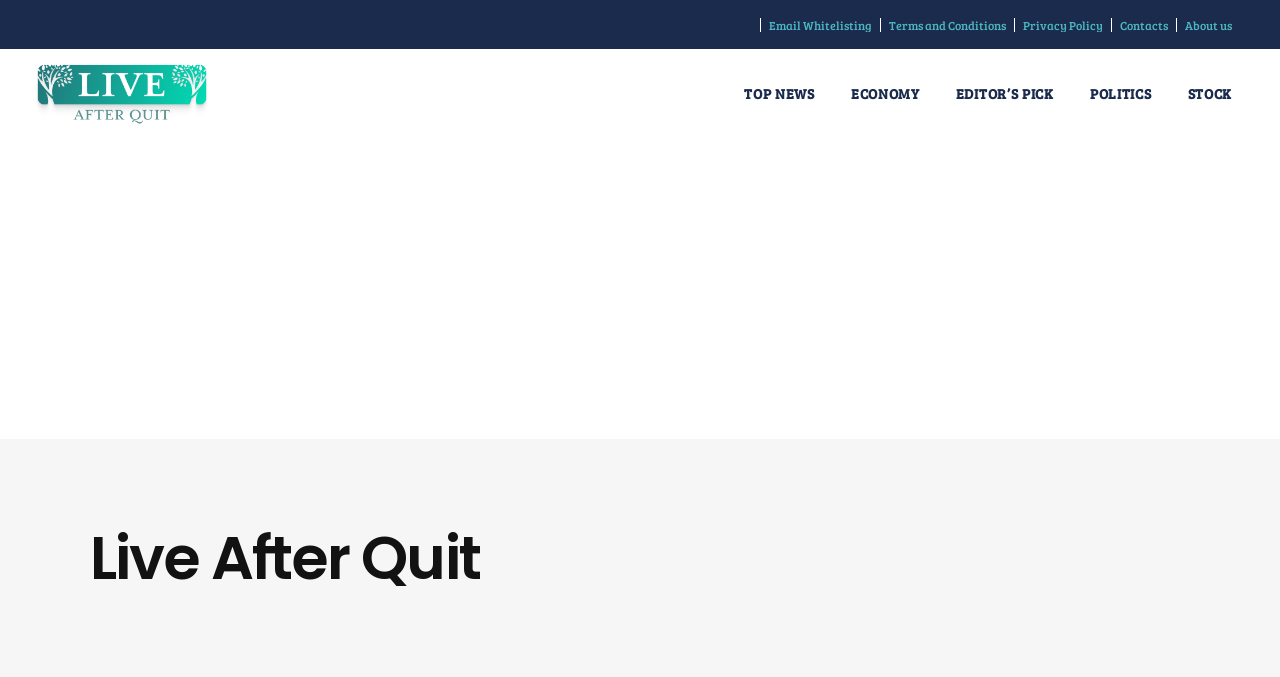What is the position of the 'About us' link?
Refer to the screenshot and respond with a concise word or phrase.

Rightmost